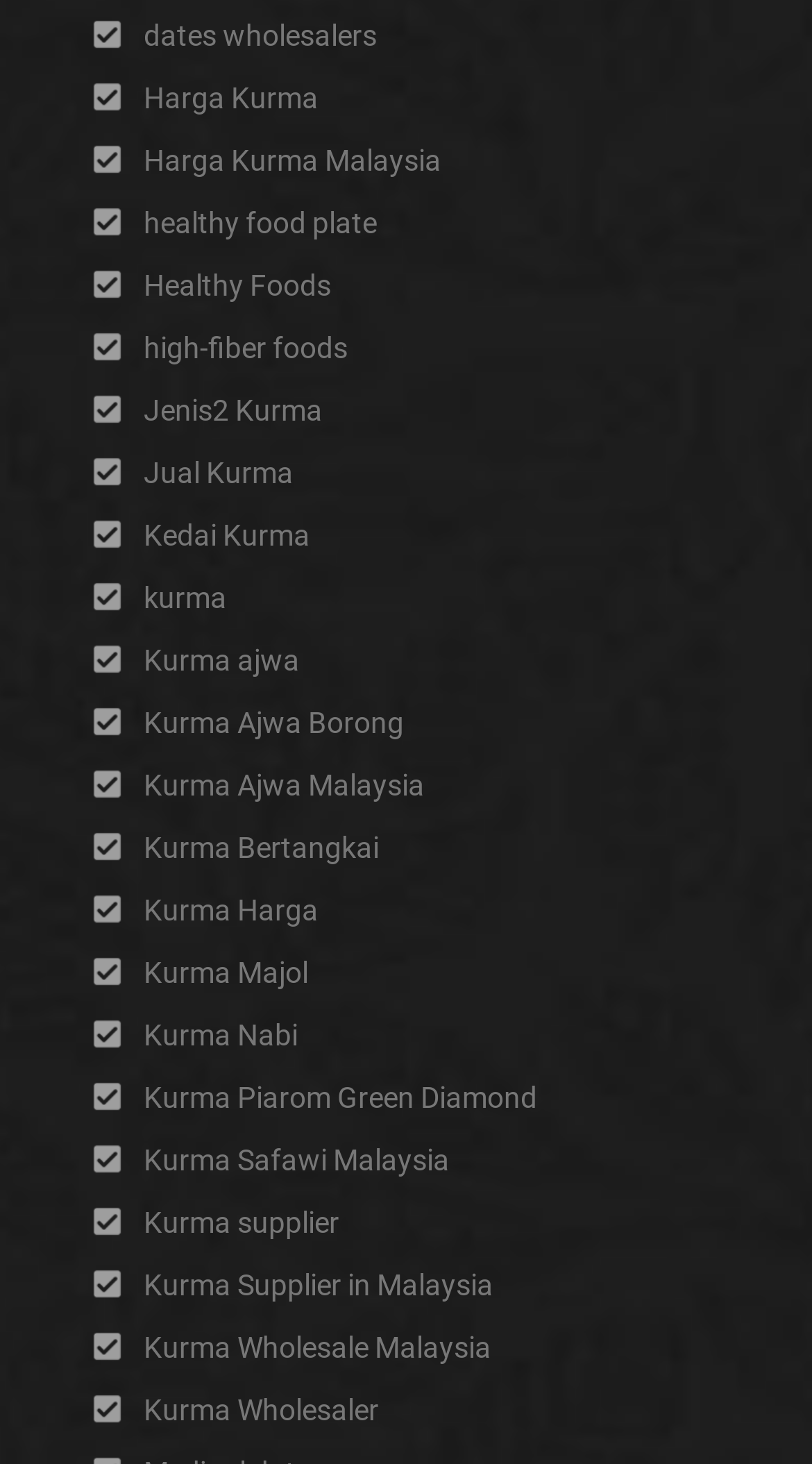Determine the bounding box coordinates for the clickable element to execute this instruction: "visit Harga Kurma page". Provide the coordinates as four float numbers between 0 and 1, i.e., [left, top, right, bottom].

[0.177, 0.055, 0.392, 0.078]